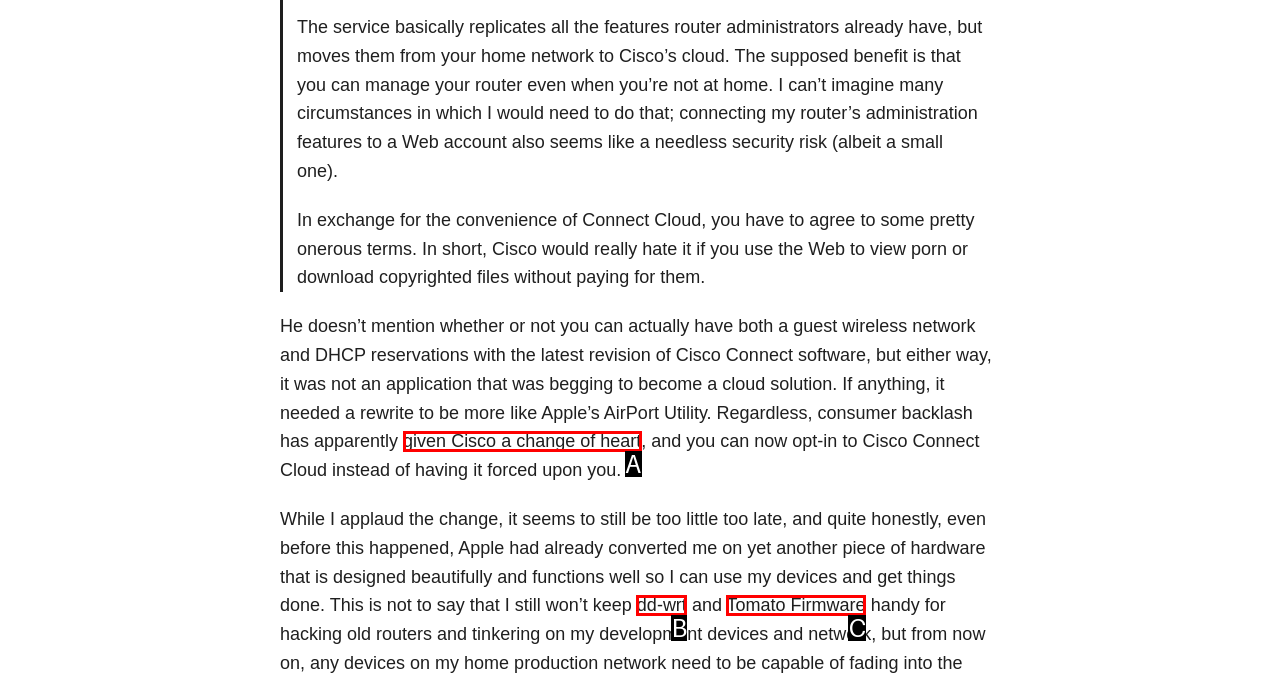Choose the UI element that best aligns with the description: Tomato Firmware
Respond with the letter of the chosen option directly.

C